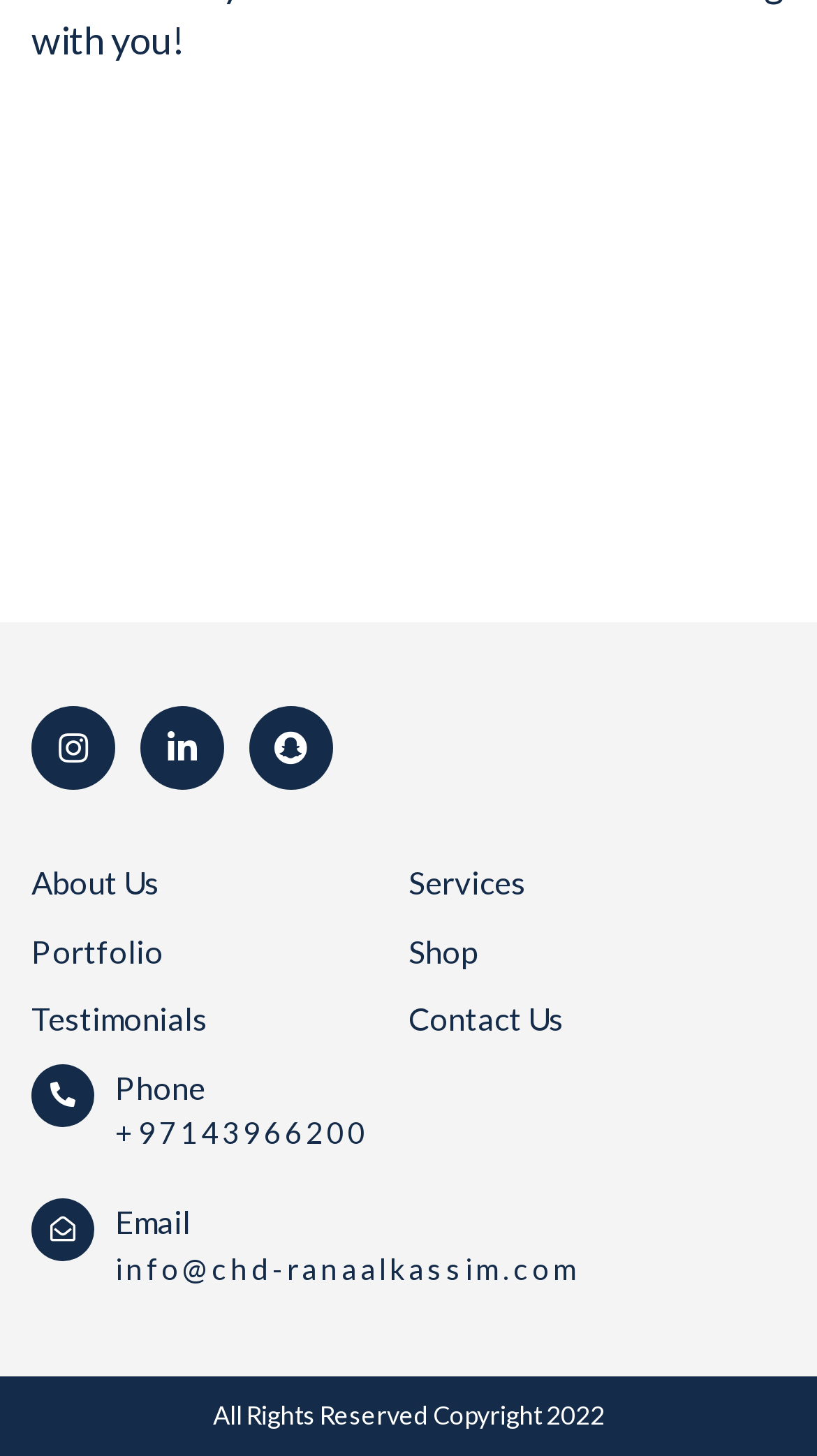What is the phone number?
Look at the image and respond with a one-word or short phrase answer.

+97143966200